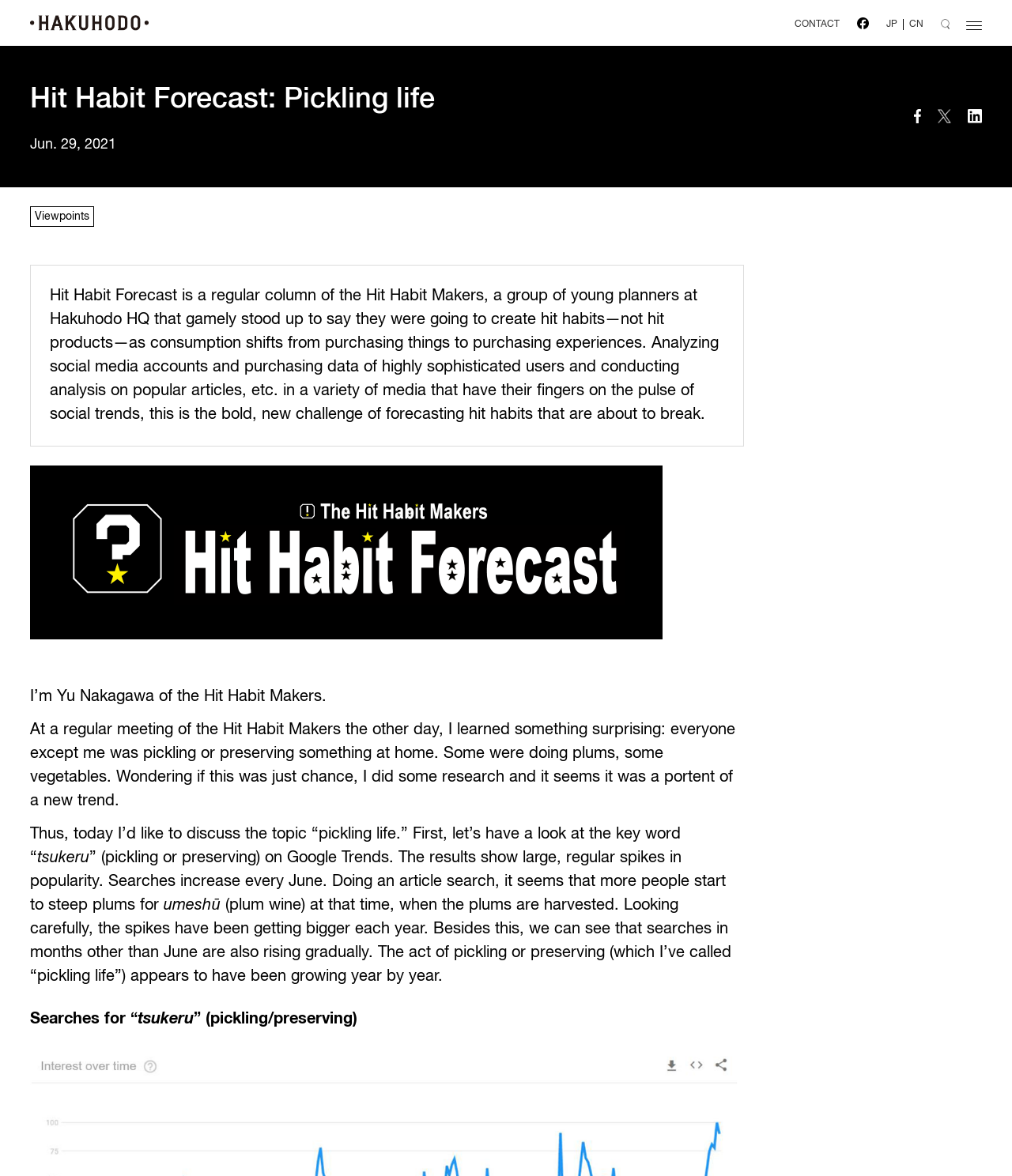Based on the image, give a detailed response to the question: What is Hit Habit Forecast?

Based on the webpage content, Hit Habit Forecast is a regular column of the Hit Habit Makers, a group of young planners at Hakuhodo HQ. This can be inferred from the heading 'Hit Habit Forecast: Pickling life' and the description provided in the webpage.